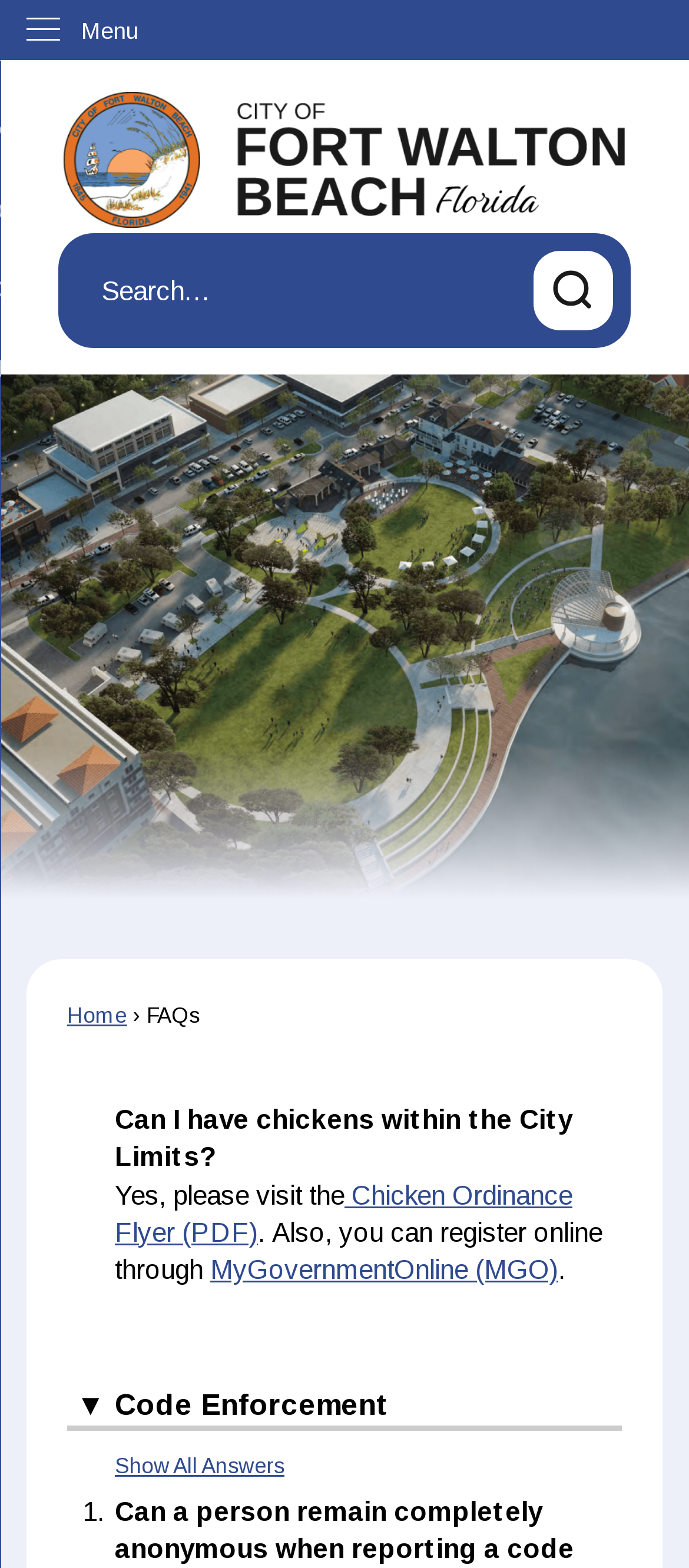Given the description of the UI element: "parent_node: Search name="searchField" placeholder="Search..." title="Search..."", predict the bounding box coordinates in the form of [left, top, right, bottom], with each value being a float between 0 and 1.

[0.085, 0.149, 0.915, 0.222]